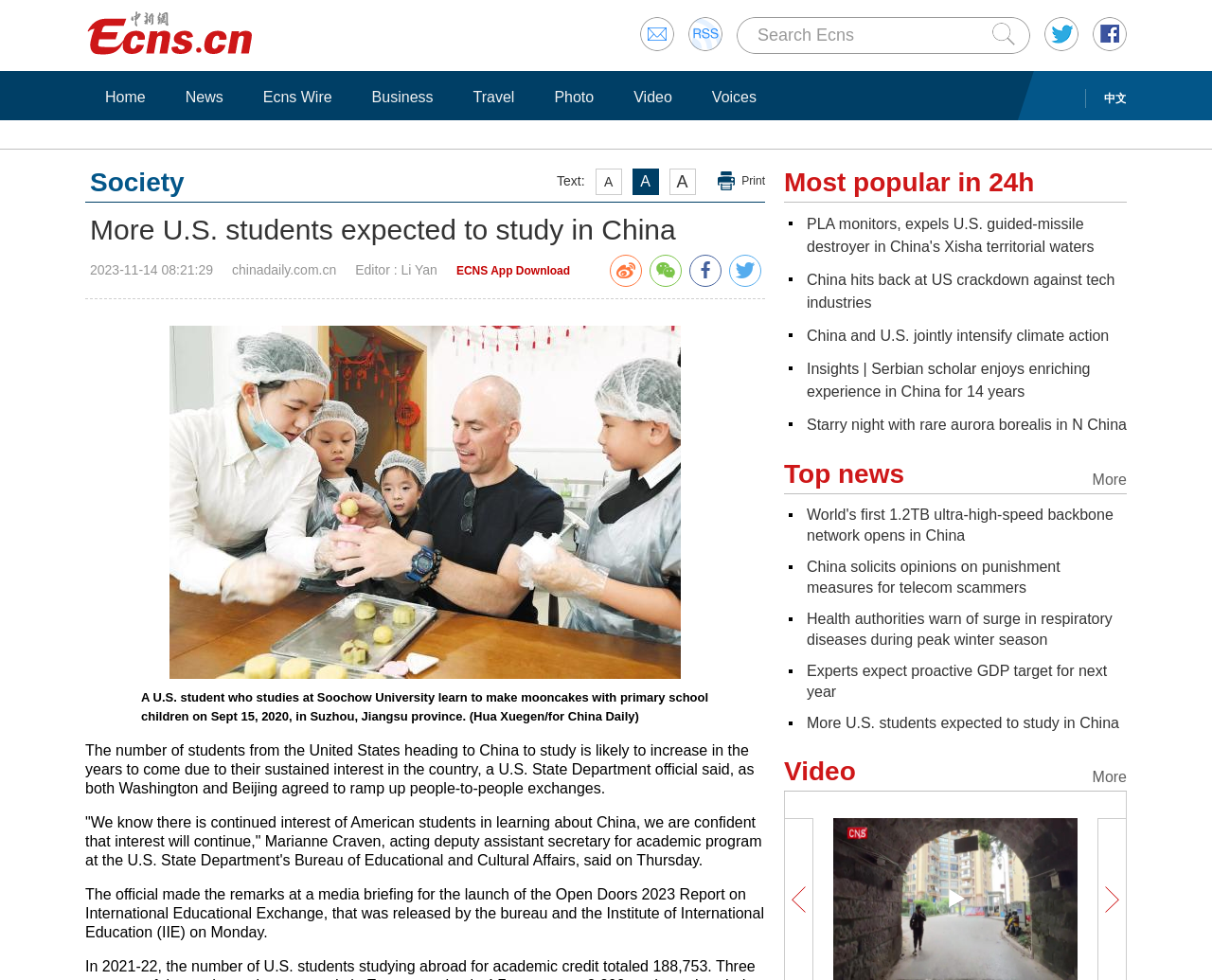Can you find and provide the title of the webpage?

More U.S. students expected to study in China